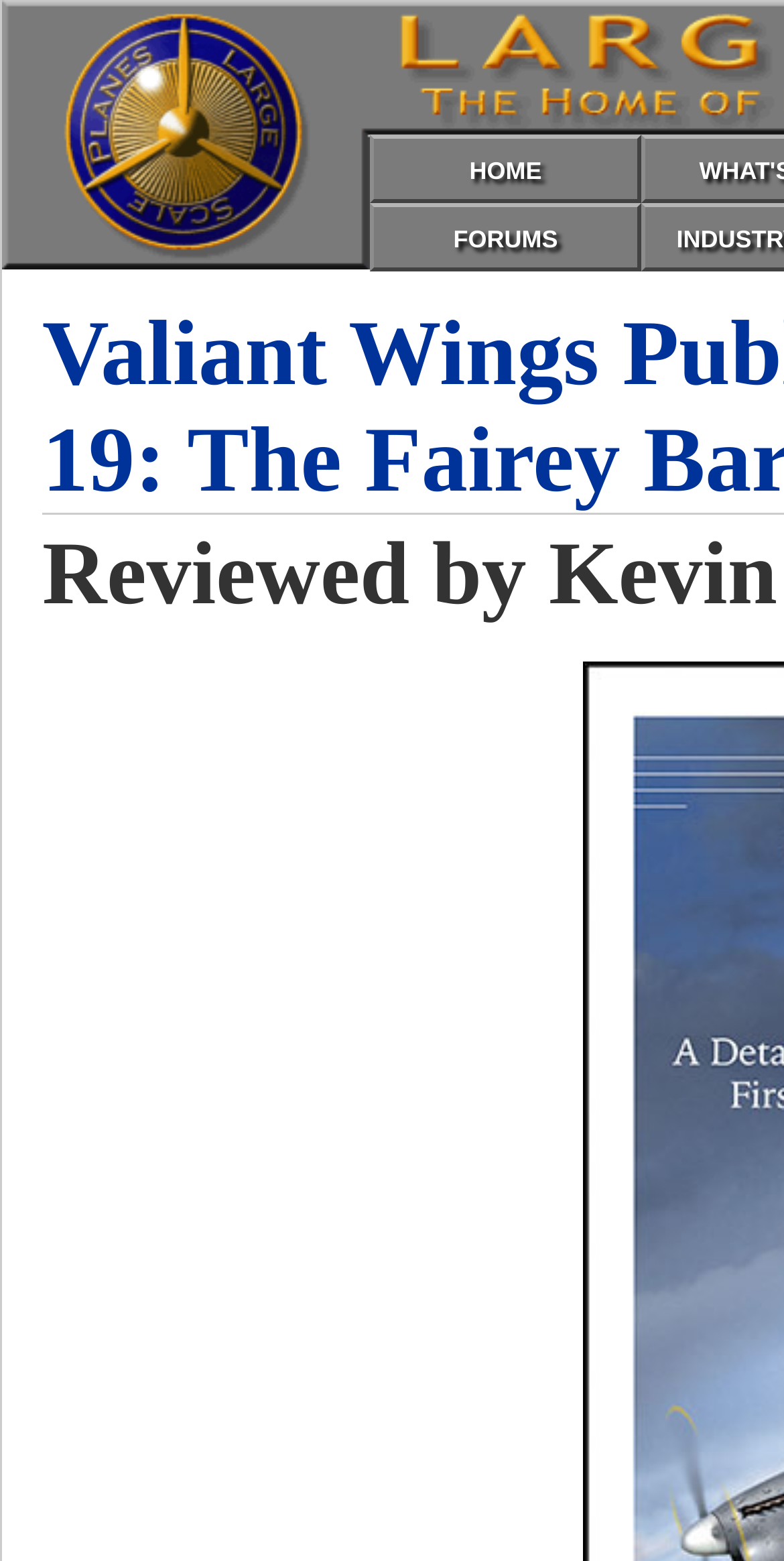Determine the main text heading of the webpage and provide its content.

Valiant Wings Publishing | Airframe Album No. 19: The Fairey Barracuda